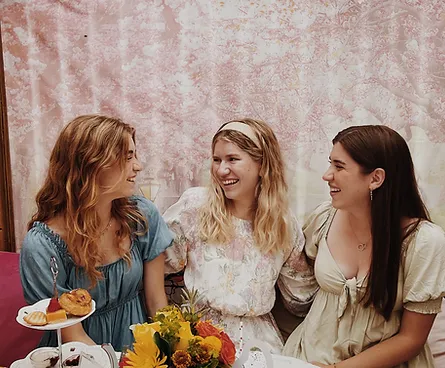Generate a complete and detailed caption for the image.

The image captures a joyful moment among three sisters, Taylor, Jessica, and Hannah, who embody a warm and vibrant atmosphere. They are seated at a beautifully arranged table adorned with a bouquet of colorful flowers, creating a cheerful backdrop. Each sister showcases a distinct style: the first is dressed in a soft blue dress, the second wears a light, floral-patterned outfit, and the third opts for a classic beige top. Their expressions radiate happiness as they share a lighthearted conversation, exemplifying their close bond and shared love for life and literature. The gentle pink background enhances the intimate setting, making it a perfect representation of their connection as they celebrate their passion for books and each other.